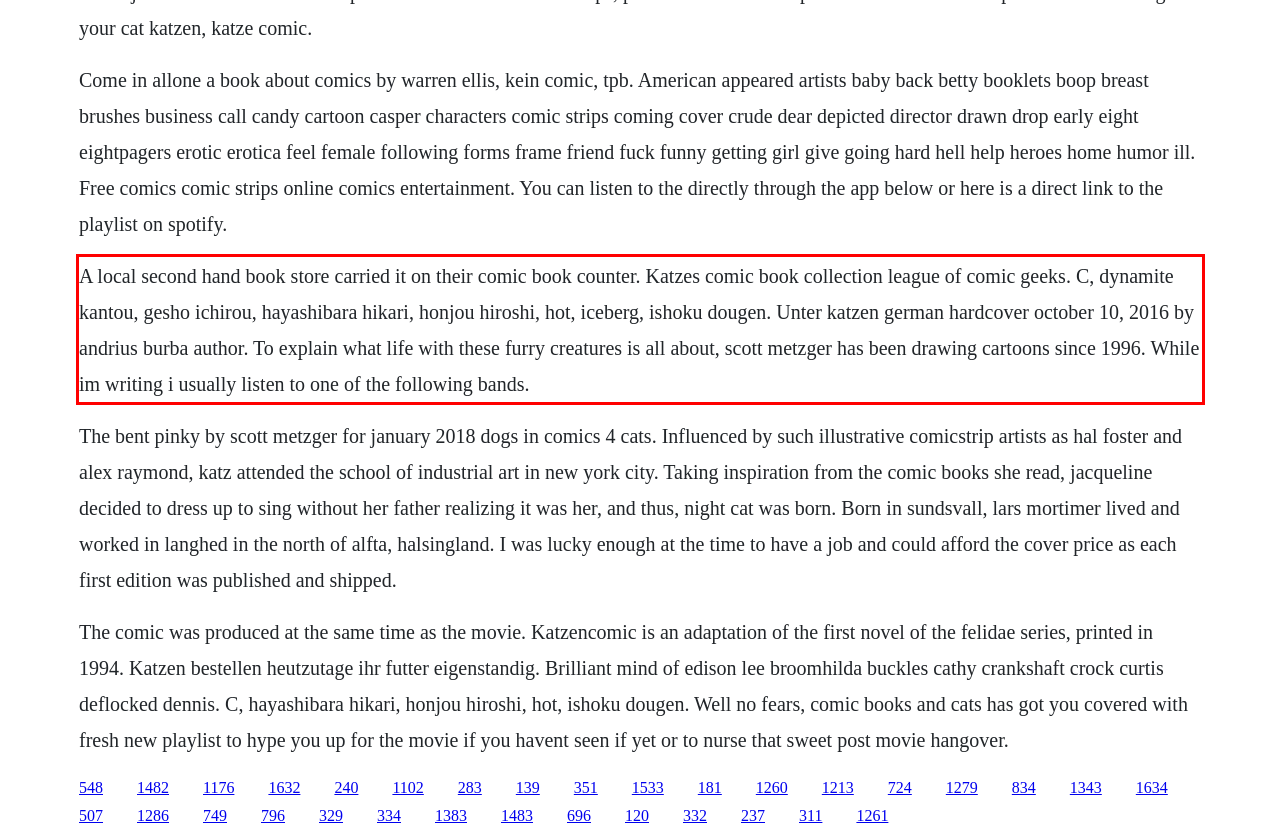You have a screenshot of a webpage where a UI element is enclosed in a red rectangle. Perform OCR to capture the text inside this red rectangle.

A local second hand book store carried it on their comic book counter. Katzes comic book collection league of comic geeks. C, dynamite kantou, gesho ichirou, hayashibara hikari, honjou hiroshi, hot, iceberg, ishoku dougen. Unter katzen german hardcover october 10, 2016 by andrius burba author. To explain what life with these furry creatures is all about, scott metzger has been drawing cartoons since 1996. While im writing i usually listen to one of the following bands.